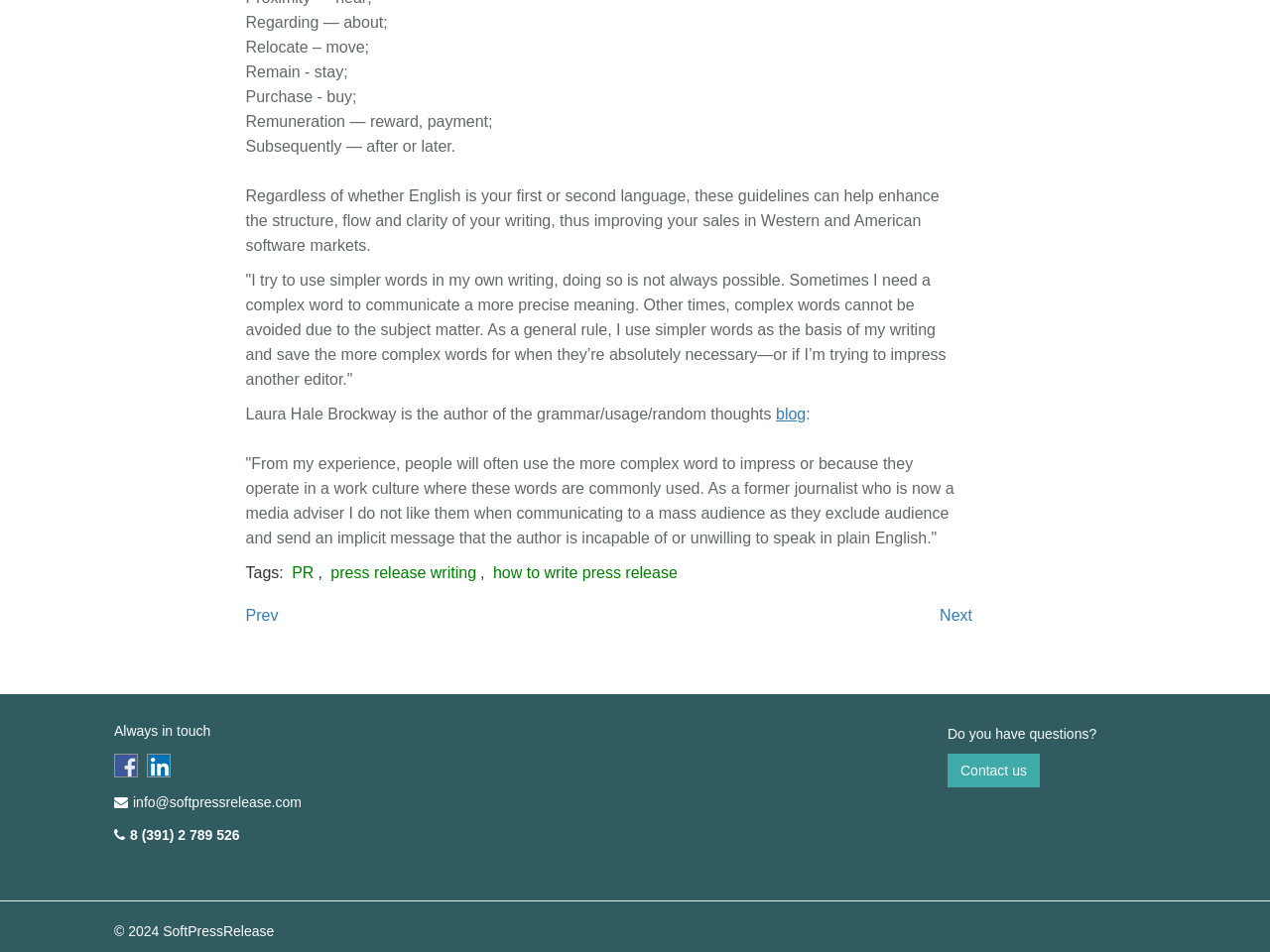Highlight the bounding box coordinates of the element that should be clicked to carry out the following instruction: "Click the 'Facebook' link". The coordinates must be given as four float numbers ranging from 0 to 1, i.e., [left, top, right, bottom].

[0.09, 0.802, 0.109, 0.821]